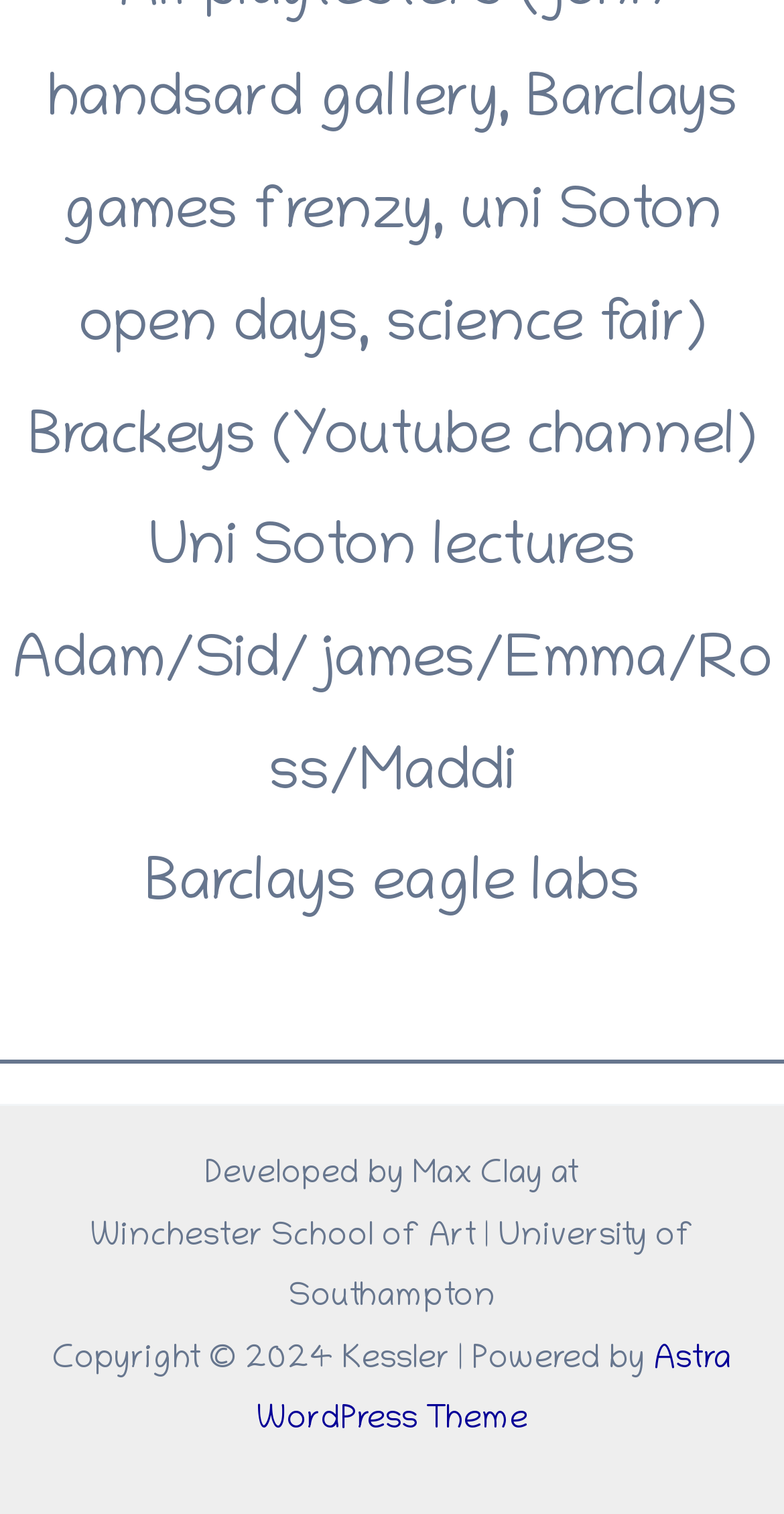What is the year of copyright mentioned on the webpage?
Answer the question with a single word or phrase, referring to the image.

2024